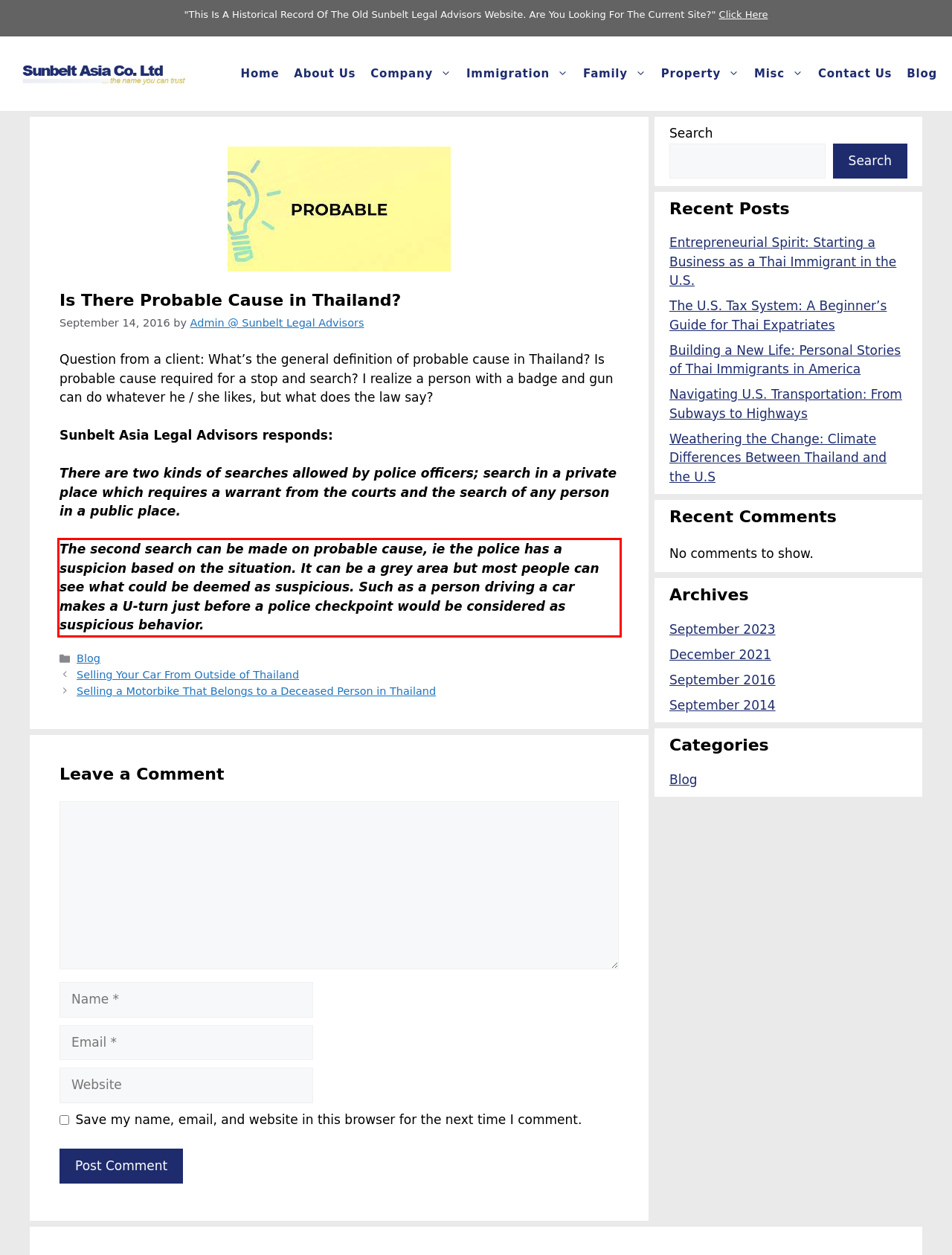You are given a screenshot of a webpage with a UI element highlighted by a red bounding box. Please perform OCR on the text content within this red bounding box.

The second search can be made on probable cause, ie the police has a suspicion based on the situation. It can be a grey area but most people can see what could be deemed as suspicious. Such as a person driving a car makes a U-turn just before a police checkpoint would be considered as suspicious behavior.